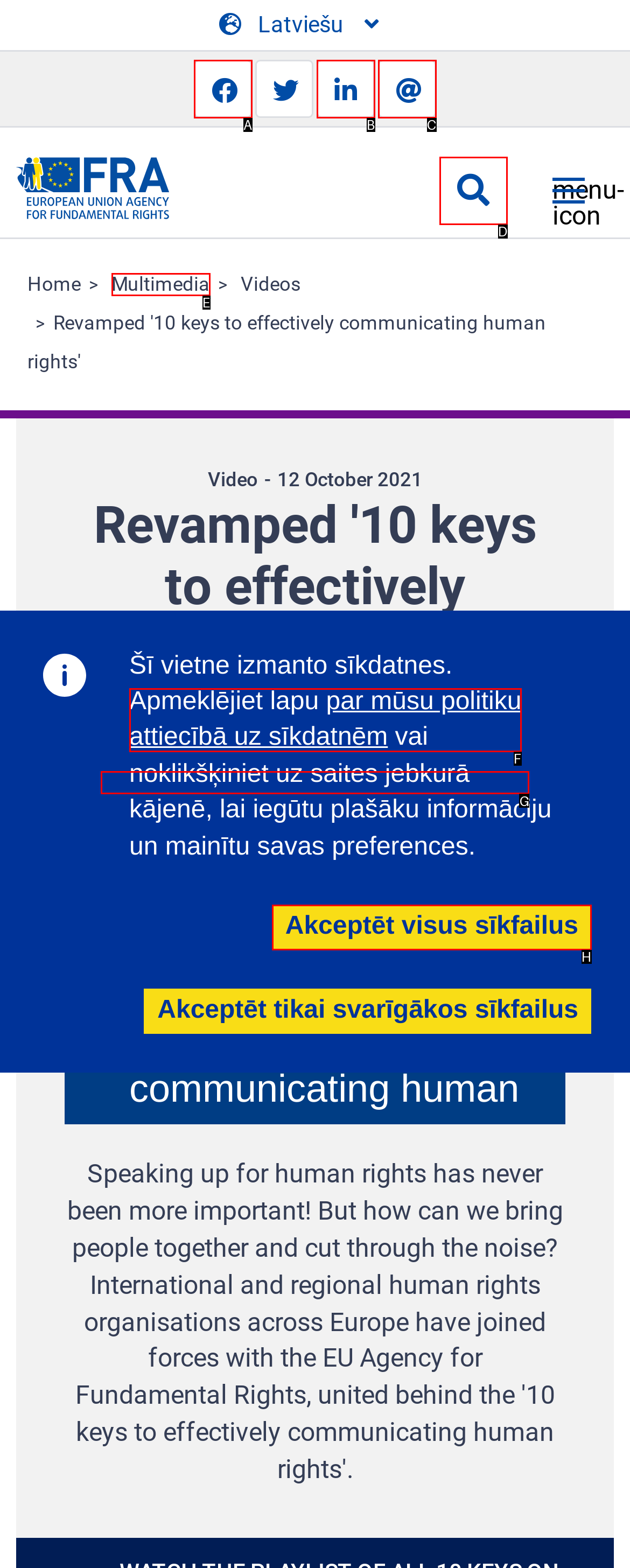Tell me which option best matches this description: alt="Catalyst Fitness logo"
Answer with the letter of the matching option directly from the given choices.

None